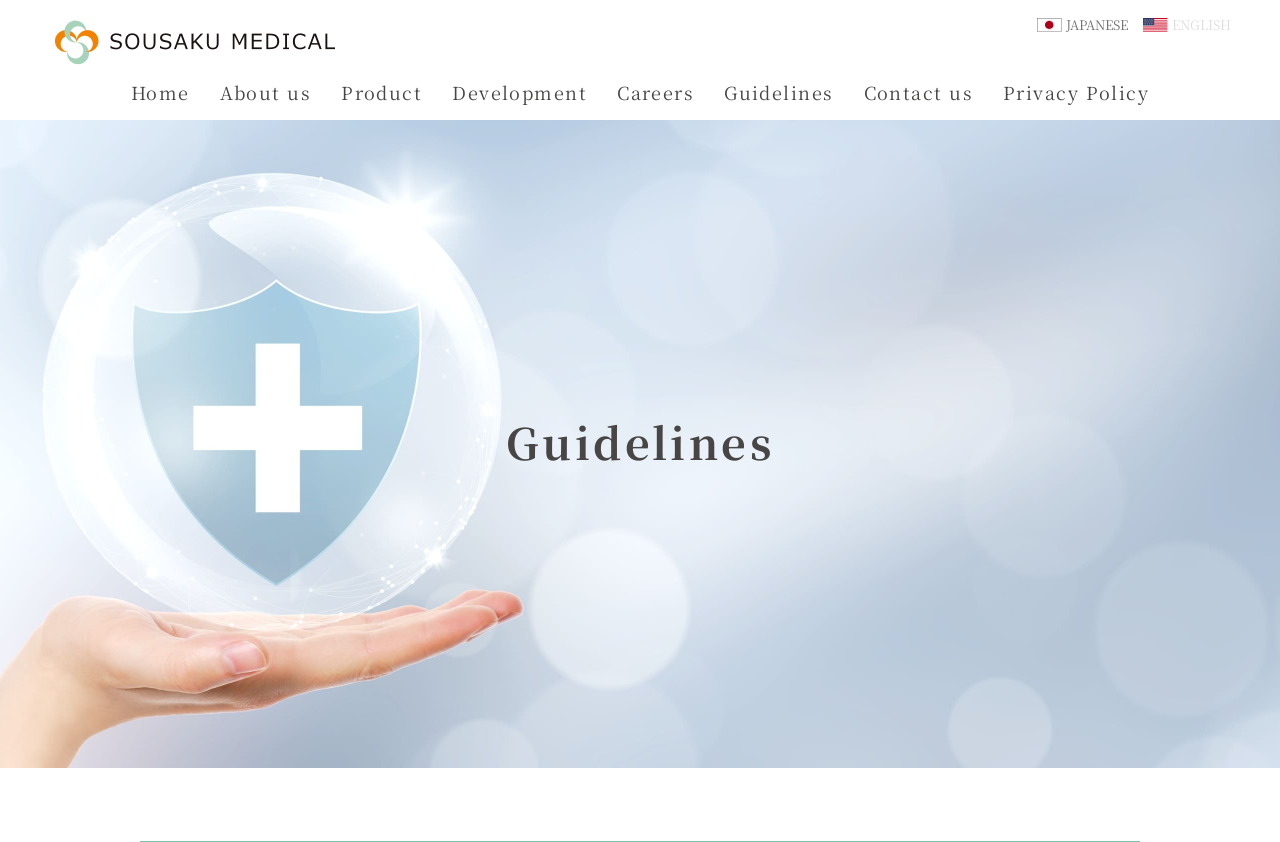How many menu items are there?
Answer the question with a single word or phrase by looking at the picture.

8